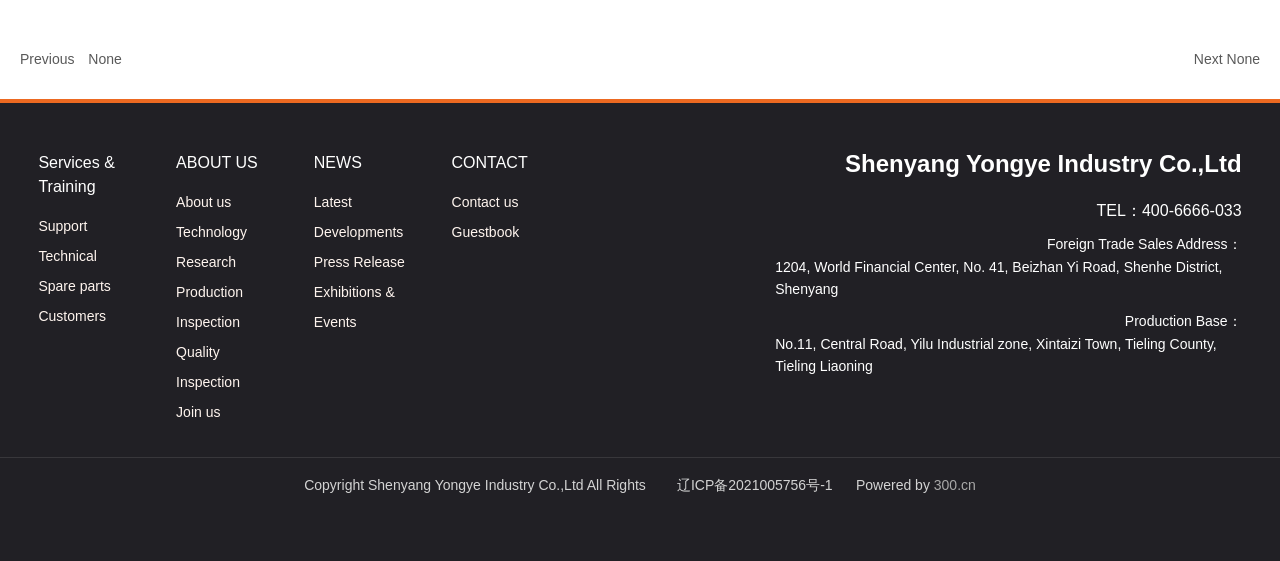Can you give a comprehensive explanation to the question given the content of the image?
What is the copyright information?

I found the copyright information by looking at the static text element with the text 'Copyright Shenyang Yongye Industry Co.,Ltd All Rights' which is located at the bottom of the webpage.